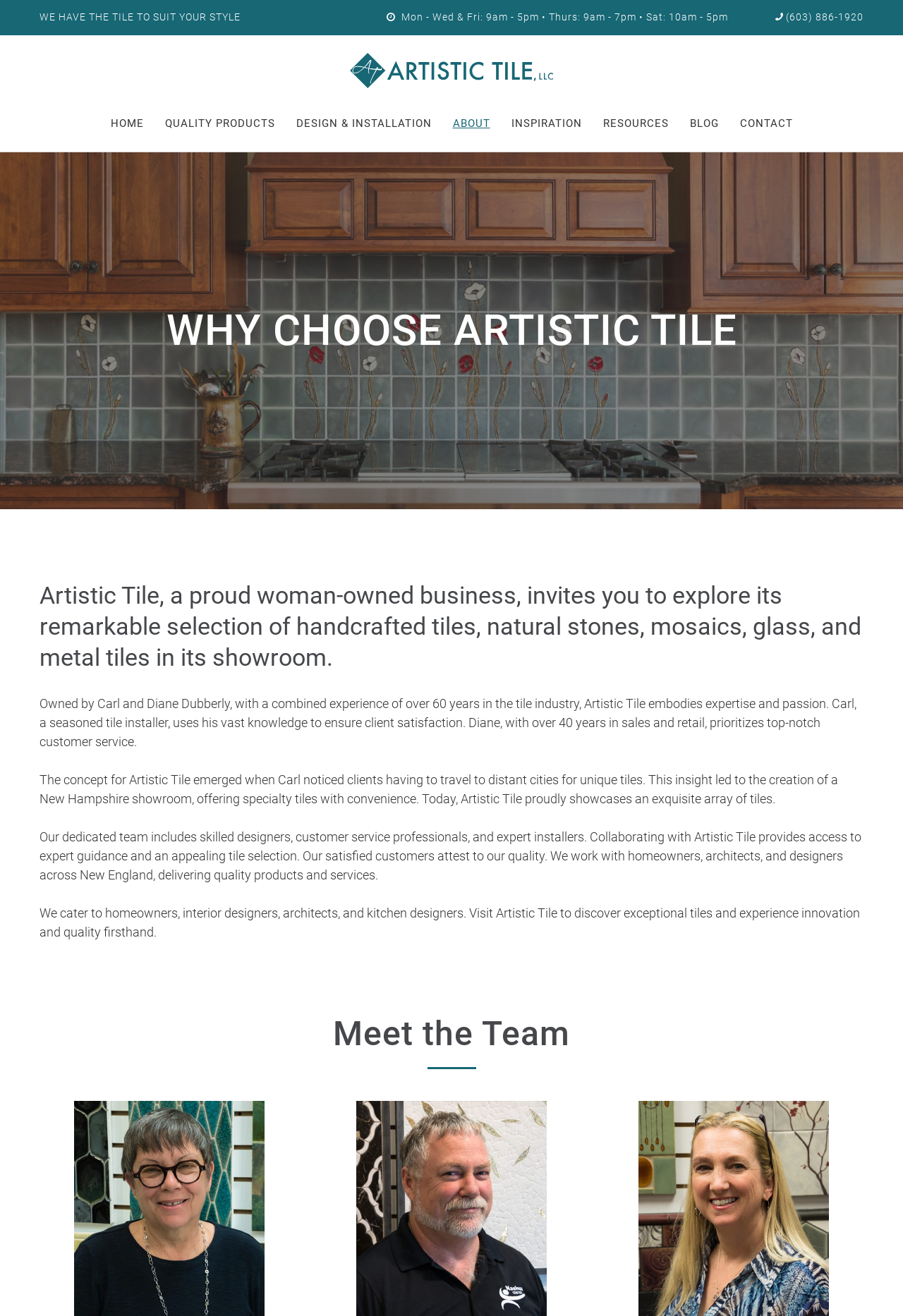Summarize the webpage with a detailed and informative caption.

The webpage is about Artistic Tile, a company that offers unique handcrafted tiles and other tile products. At the top of the page, there is a heading that reads "WE HAVE THE TILE TO SUIT YOUR STYLE" followed by a series of links to the company's social media profiles and contact information. Below this, there is a navigation menu with links to different sections of the website, including "HOME", "QUALITY PRODUCTS", "DESIGN & INSTALLATION", "ABOUT", "INSPIRATION", "RESOURCES", "BLOG", and "CONTACT".

The main content of the page is divided into sections. The first section has a heading "WHY CHOOSE ARTISTIC TILE" and describes the company's history, expertise, and commitment to customer service. The text explains that the company is owned by Carl and Diane Dubberly, who have a combined experience of over 60 years in the tile industry. The section also mentions the company's showroom, where customers can explore a wide selection of handcrafted tiles, natural stones, mosaics, glass, and metal tiles.

The next section describes the company's team, including skilled designers, customer service professionals, and expert installers. The text explains that the team works with homeowners, architects, and designers across New England to deliver quality products and services.

Finally, there is a section with a heading "Meet the Team" and a separator line below it. However, there is no further information about the team members.

Throughout the page, there are no images, but there are several blocks of text that provide information about the company's products, services, and team. The overall layout is organized, with clear headings and concise text that makes it easy to navigate and understand the content.